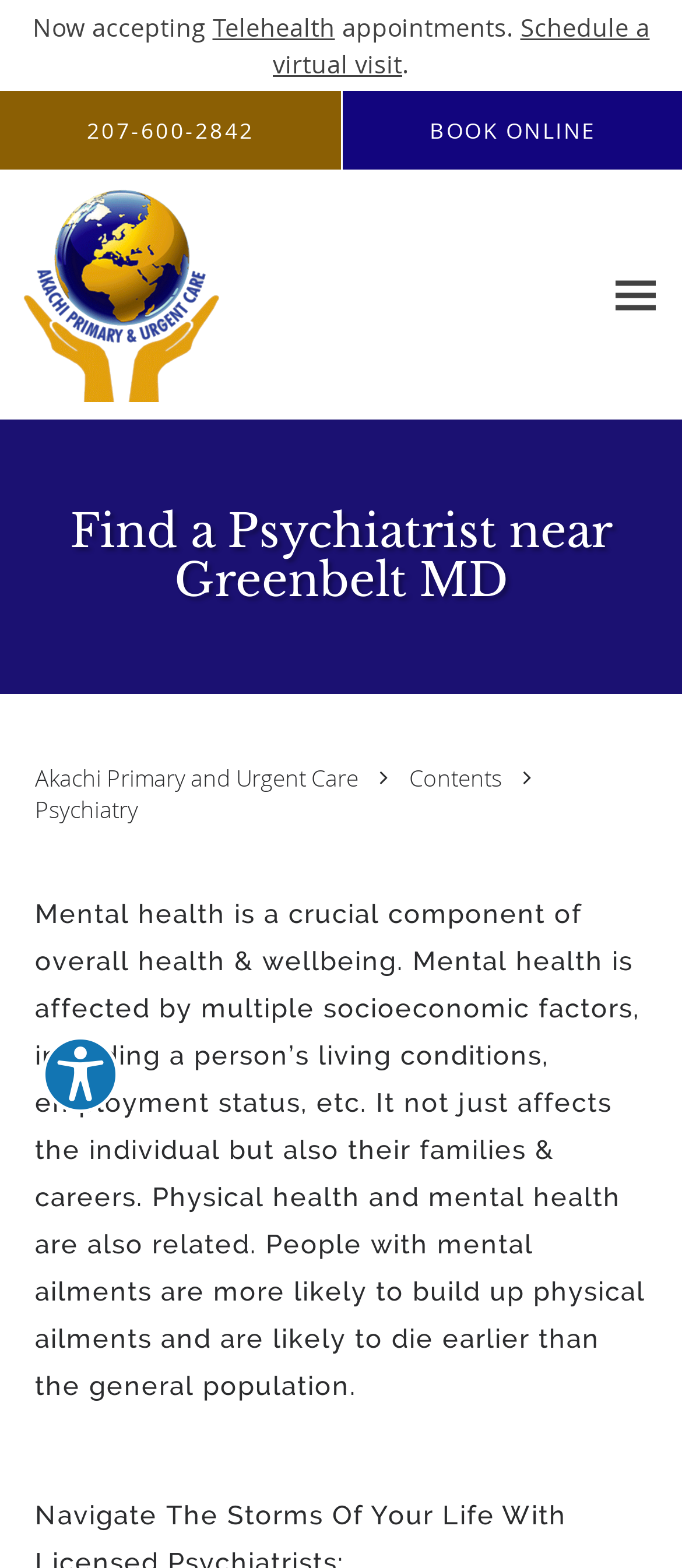Identify the bounding box for the UI element specified in this description: "Schedule a virtual visit". The coordinates must be four float numbers between 0 and 1, formatted as [left, top, right, bottom].

[0.4, 0.007, 0.953, 0.051]